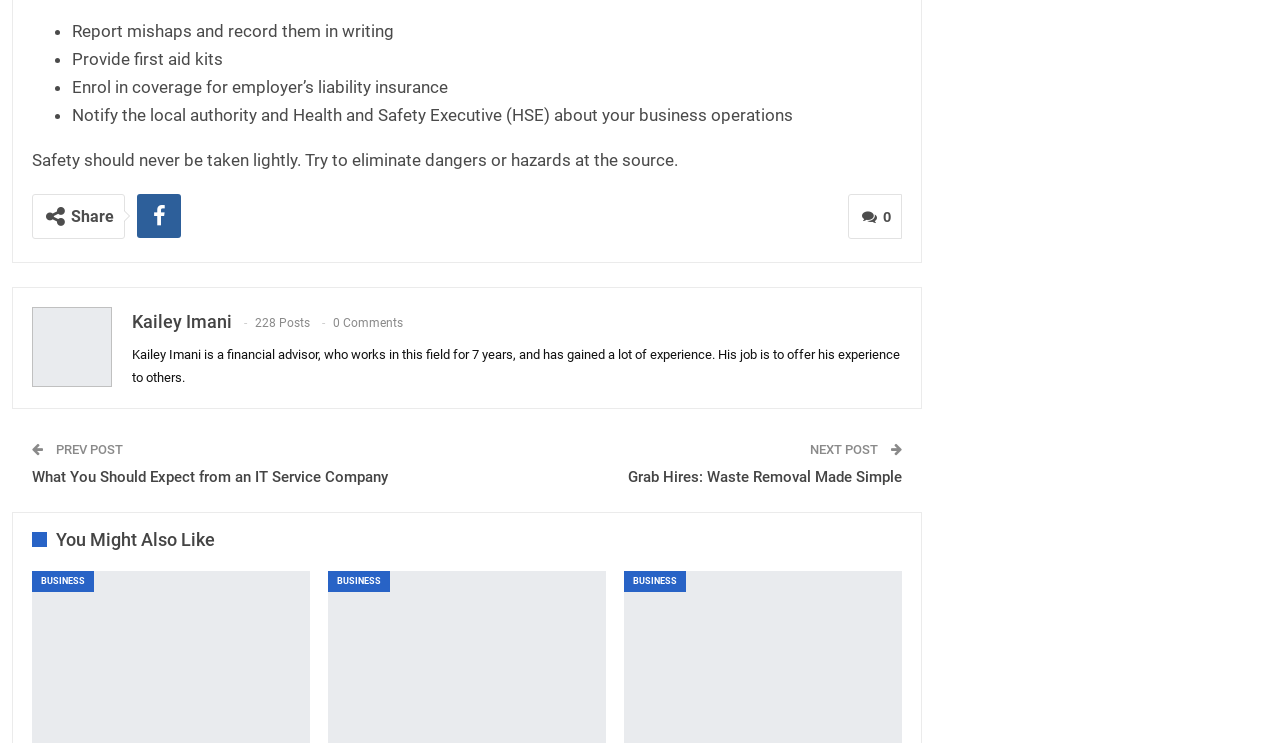Locate the bounding box coordinates of the clickable region to complete the following instruction: "Click on the link to read the previous post."

[0.041, 0.594, 0.096, 0.615]